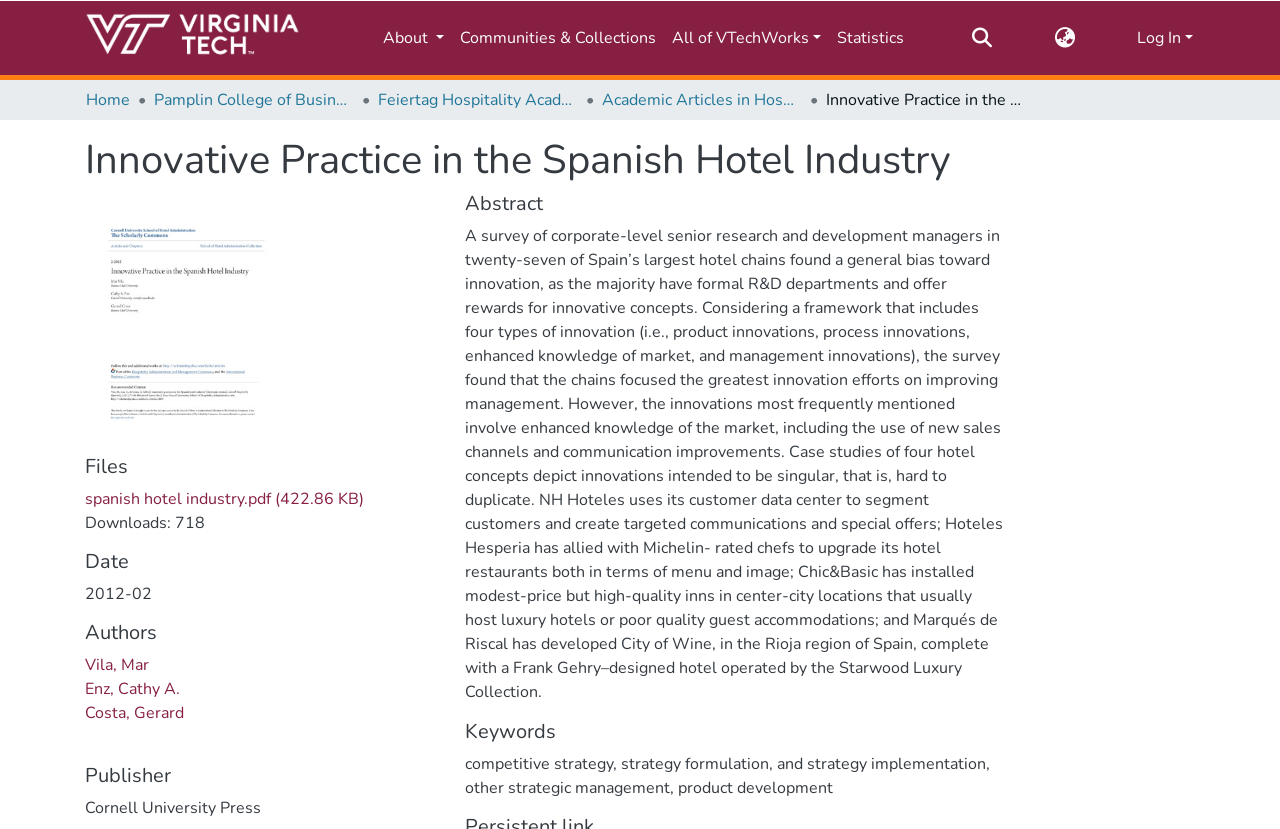Offer a comprehensive description of the webpage’s content and structure.

The webpage is about a research article titled "Innovative Practice in the Spanish Hotel Industry". At the top, there is a main navigation bar with several links, including "Repository logo", "About", "Communities & Collections", "All of VTechWorks", "Statistics", and a search bar. To the right of the search bar, there is a language switch button and a "Log In" link.

Below the navigation bar, there is a breadcrumb navigation section with links to "Home", "Pamplin College of Business", "Feiertag Hospitality Academy-to-Industry Research", and "Academic Articles in Hospitality Sales (Feiertag Collection)". Next to the breadcrumb navigation, there is a title "Innovative Practice in the Spanish Hotel Industry" in a large font.

The main content of the webpage is divided into several sections. The first section is titled "Files" and contains a link to download a PDF file named "spanish hotel industry.pdf" with a size of 422.86 KB. Below the file link, there is a text indicating that the file has been downloaded 718 times.

The next section is titled "Date" and displays the date "2012-02". The following sections are titled "Authors" and list three authors: "Vila, Mar", "Enz, Cathy A.", and "Costa, Gerard". The "Publisher" section displays the text "Cornell University Press".

The "Abstract" section provides a summary of the research article, which discusses a survey of corporate-level senior research and development managers in twenty-seven of Spain's largest hotel chains and their innovation efforts. The abstract also mentions four case studies of hotel concepts that depict innovations intended to be singular.

Finally, the "Keywords" section lists several keywords related to the research article, including "competitive strategy", "strategy formulation", "and strategy implementation", "other strategic management", and "product development".